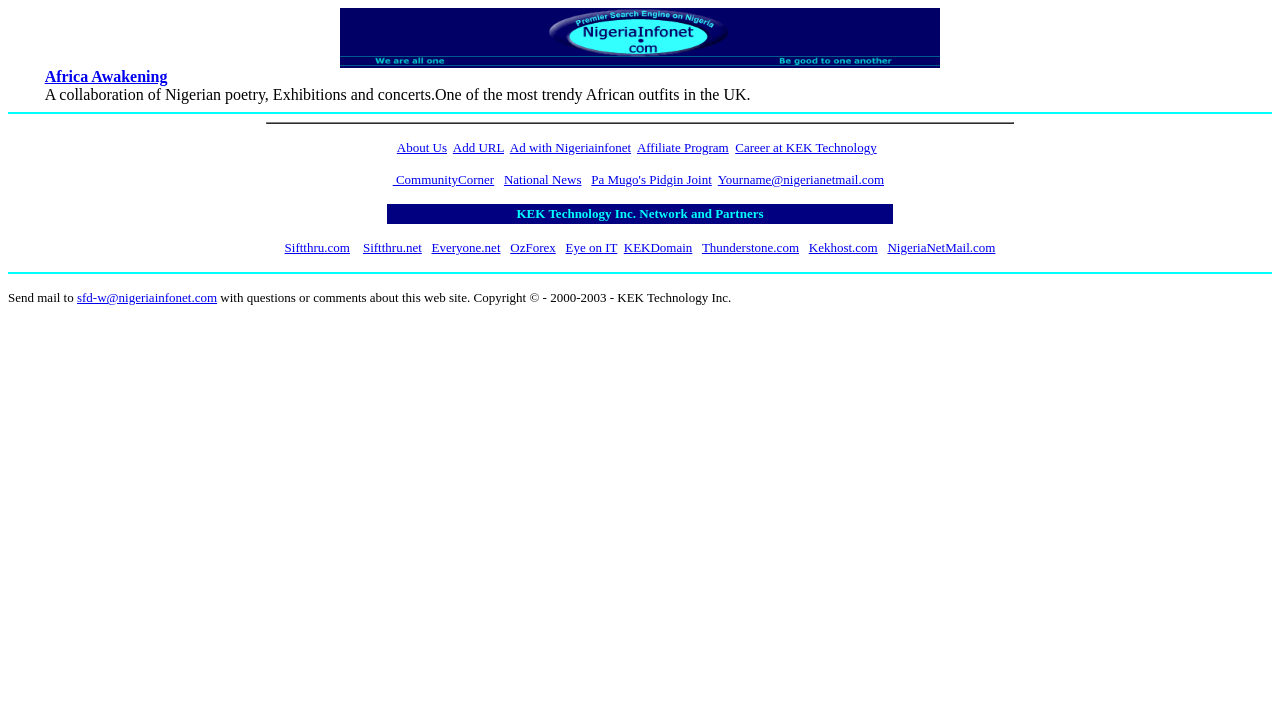What is the image file name in the first table cell?
Based on the image, provide your answer in one word or phrase.

niginfolog2.gif